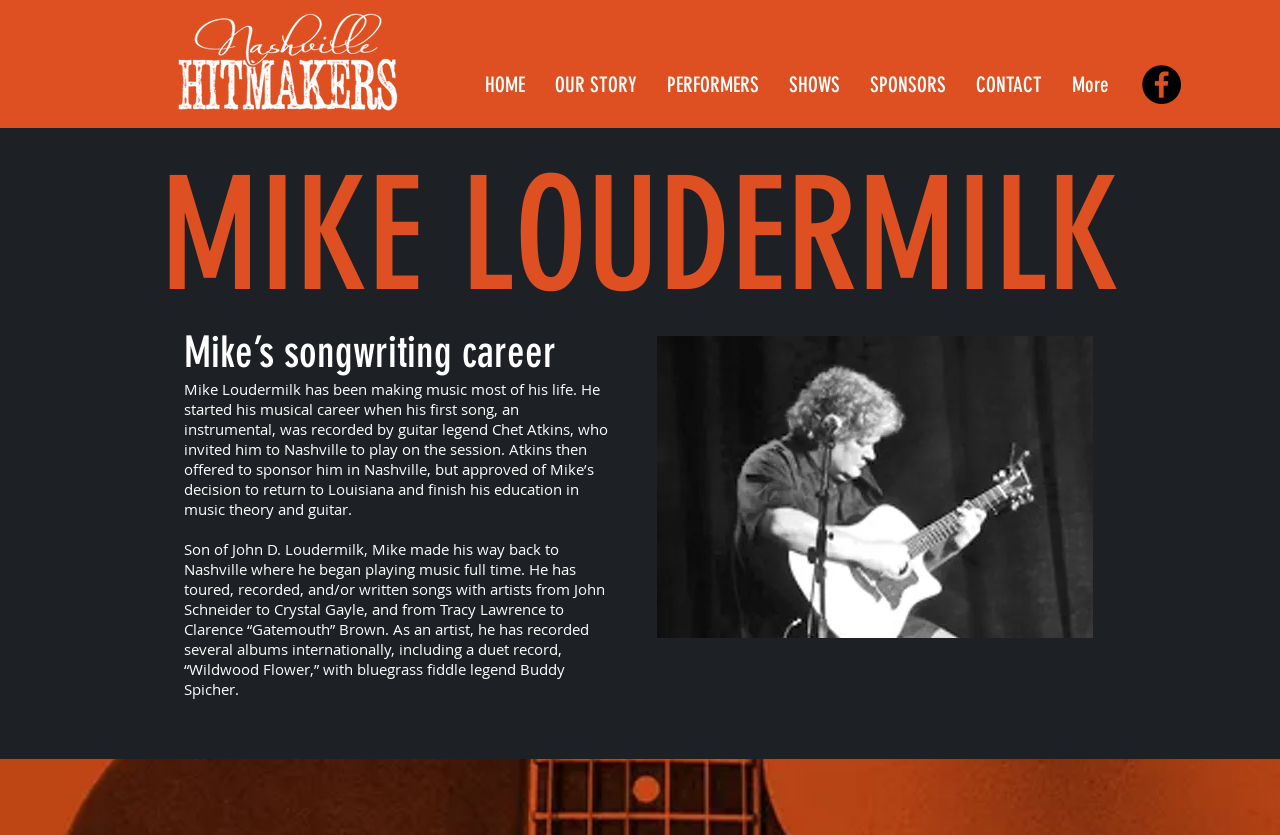What is the name of the person featured on this webpage?
Please use the image to provide a one-word or short phrase answer.

Mike Loudermilk